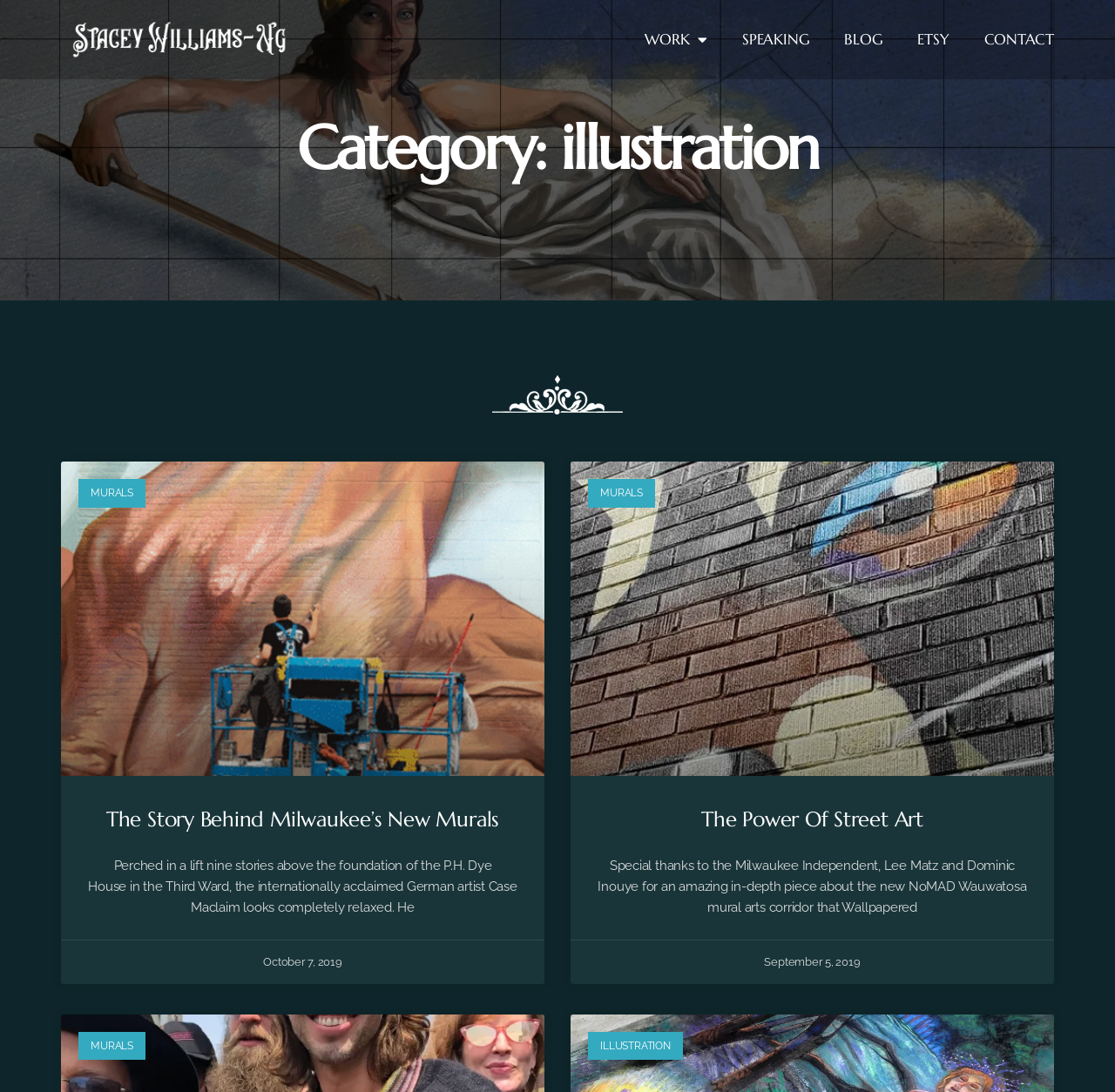Describe the entire webpage, focusing on both content and design.

This webpage is about Stacey Williams Ng, an illustrator, and features her work and blog. At the top, there are five links: WORK, SPEAKING, BLOG, ETSY, and CONTACT, aligned horizontally and taking up about half of the screen width. Below these links, there is a heading that reads "Category: illustration".

The main content of the page is divided into two sections, each containing an article. The first article is on the left side of the page and features a link, a heading that reads "The Story Behind Milwaukee’s New Murals", and a block of text that describes the story behind the murals. The text is accompanied by a date, "October 7, 2019", at the bottom.

The second article is on the right side of the page and features a link, a heading that reads "The Power Of Street Art", and a block of text that discusses the power of street art. This text is also accompanied by a date, "September 5, 2019", at the bottom.

At the bottom of the page, there are three static text elements: "MURALS" on the left, "ILLUSTRATION" on the right, and another "MURALS" in the middle. These elements seem to be categorizing or tagging the content above.